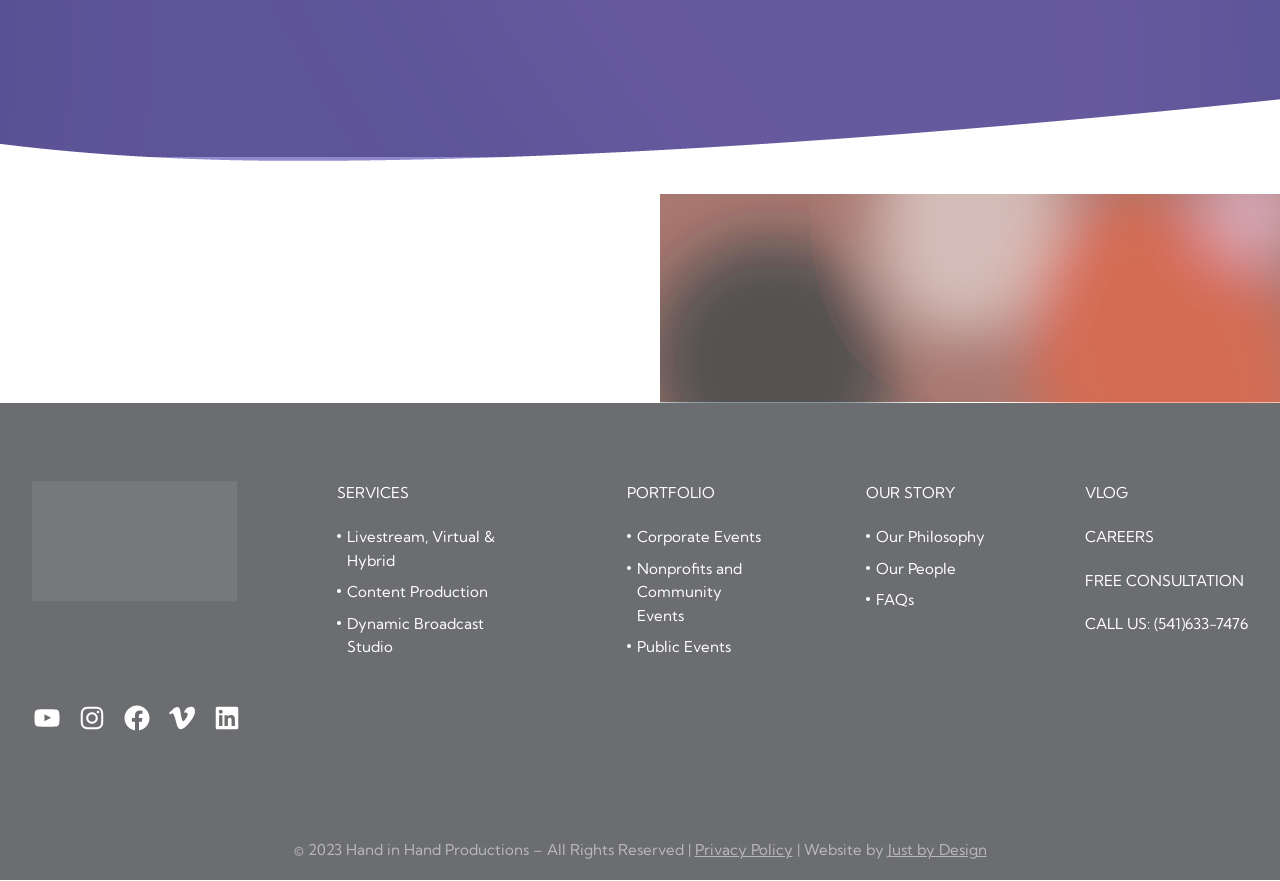Identify the bounding box coordinates for the element that needs to be clicked to fulfill this instruction: "Click on Hand in hand Productions". Provide the coordinates in the format of four float numbers between 0 and 1: [left, top, right, bottom].

[0.025, 0.654, 0.185, 0.678]